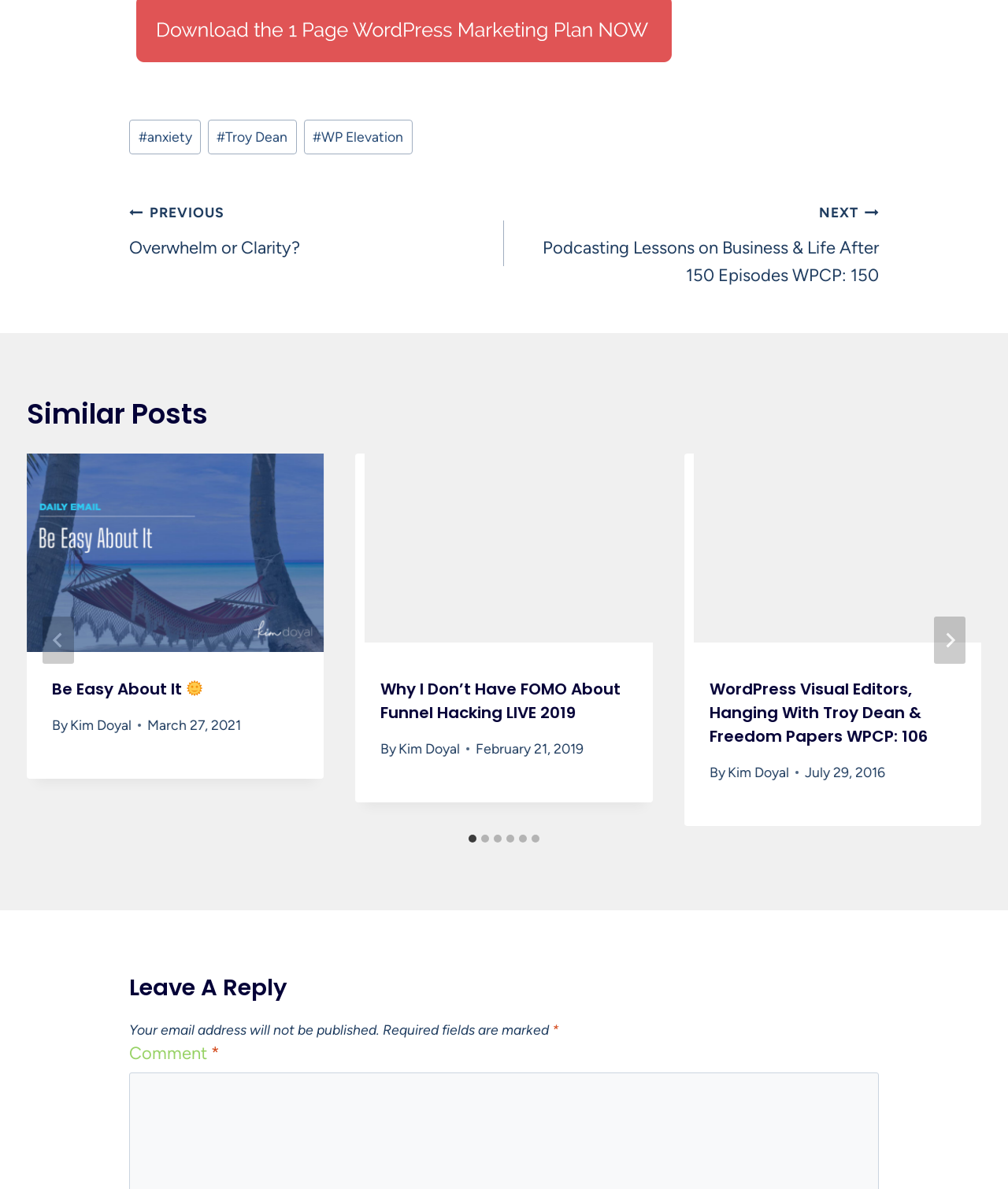How many slides are there in the similar posts section?
Using the information from the image, give a concise answer in one word or a short phrase.

6